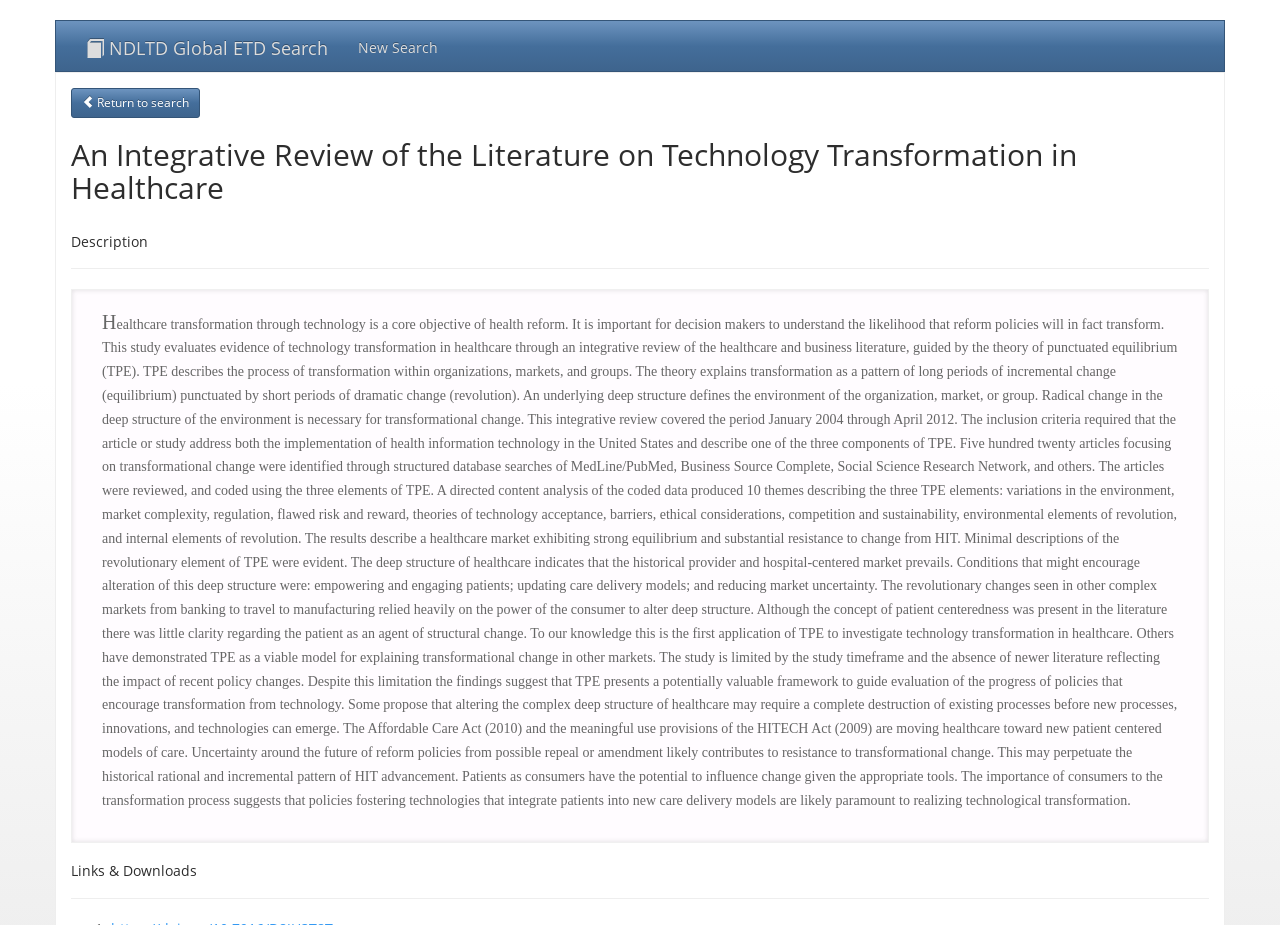What is the main topic of the article?
Observe the image and answer the question with a one-word or short phrase response.

Healthcare transformation through technology